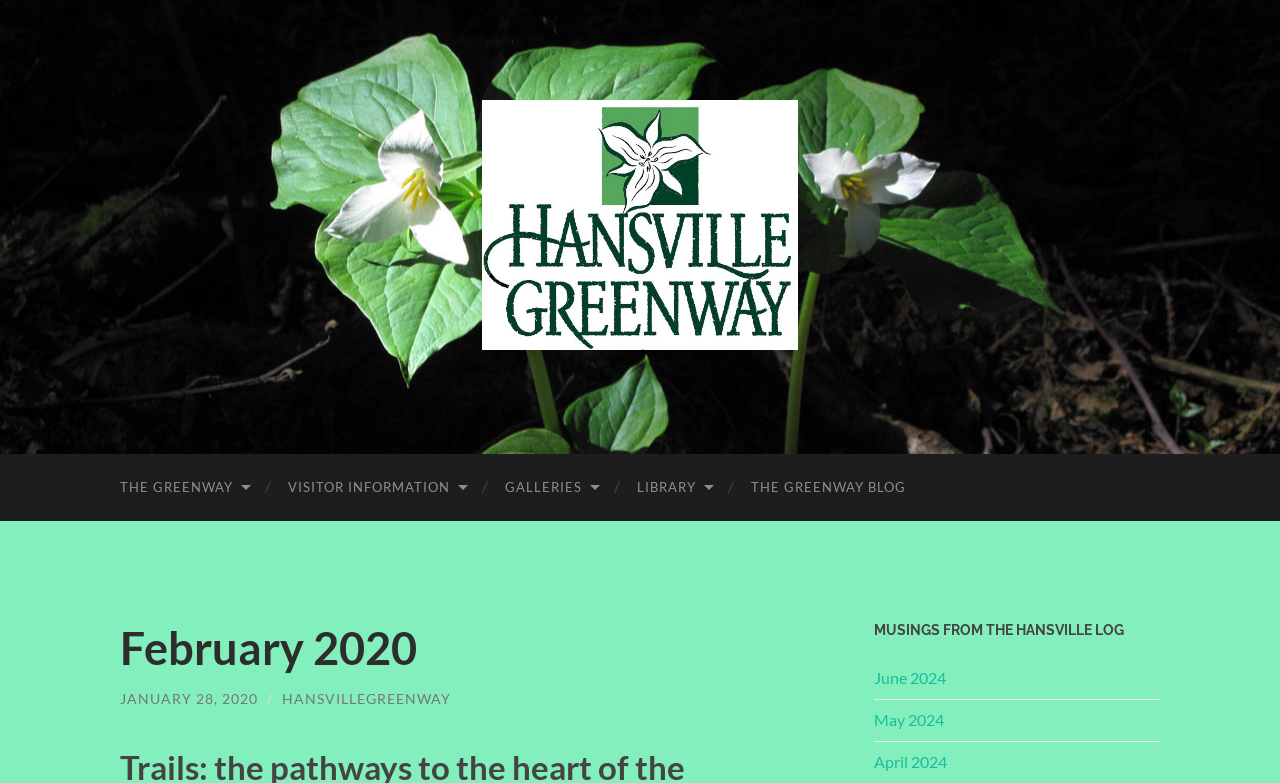Please specify the bounding box coordinates of the clickable region to carry out the following instruction: "read MUSINGS FROM THE HANSVILLE LOG". The coordinates should be four float numbers between 0 and 1, in the format [left, top, right, bottom].

[0.683, 0.793, 0.906, 0.815]